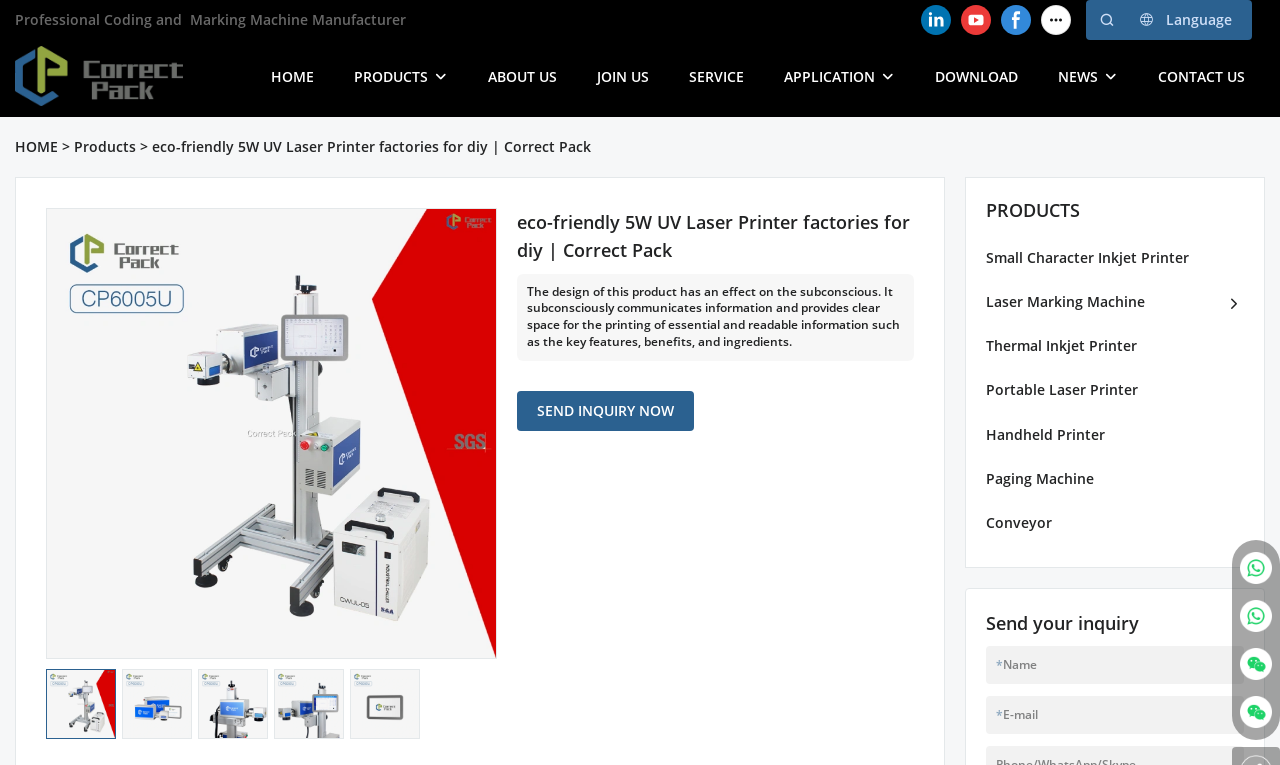Provide a one-word or one-phrase answer to the question:
What is the theme of the product image?

Eco-friendly